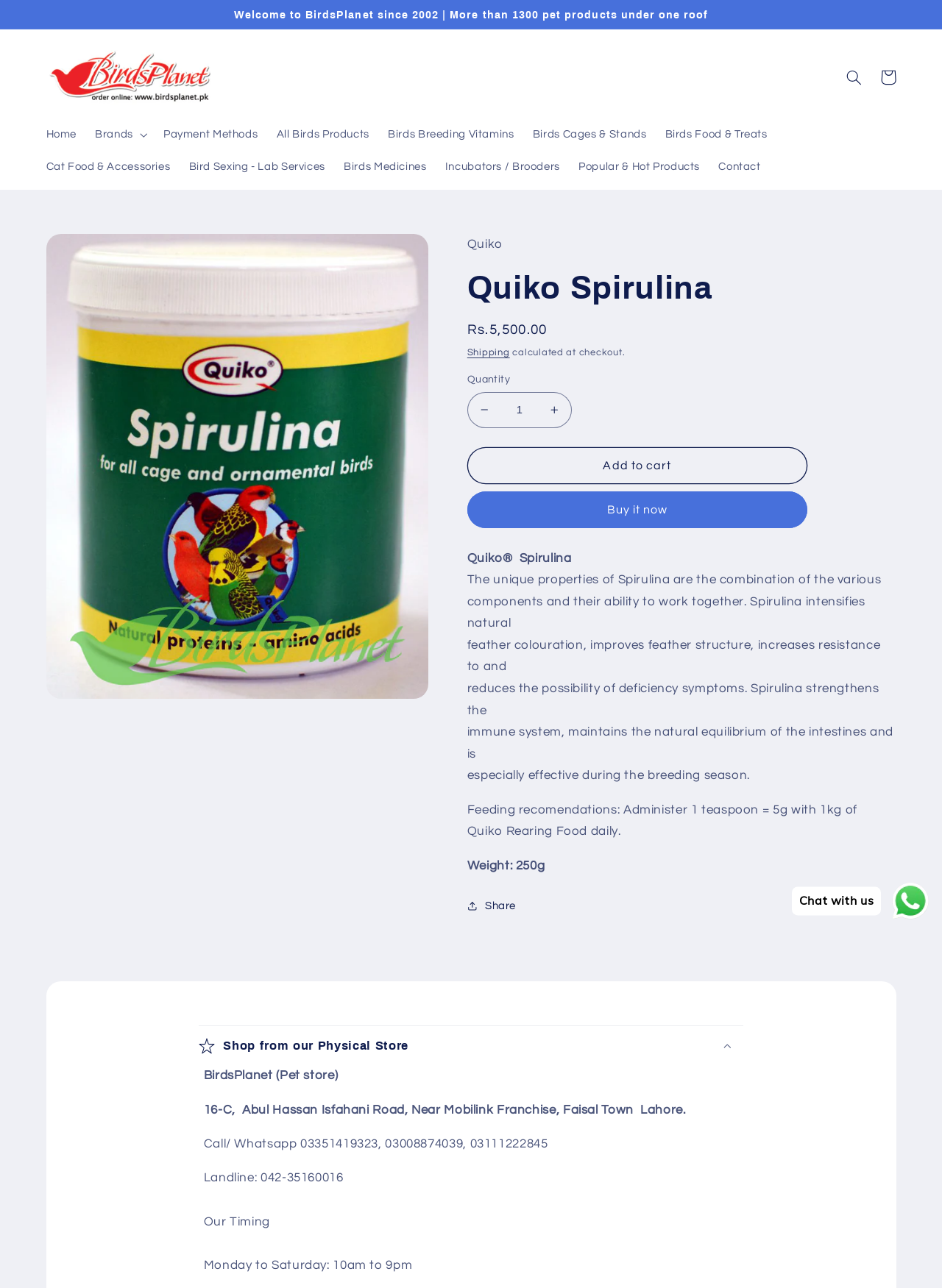Locate the bounding box coordinates of the clickable region to complete the following instruction: "Click on the 'Brands' button."

[0.091, 0.092, 0.164, 0.117]